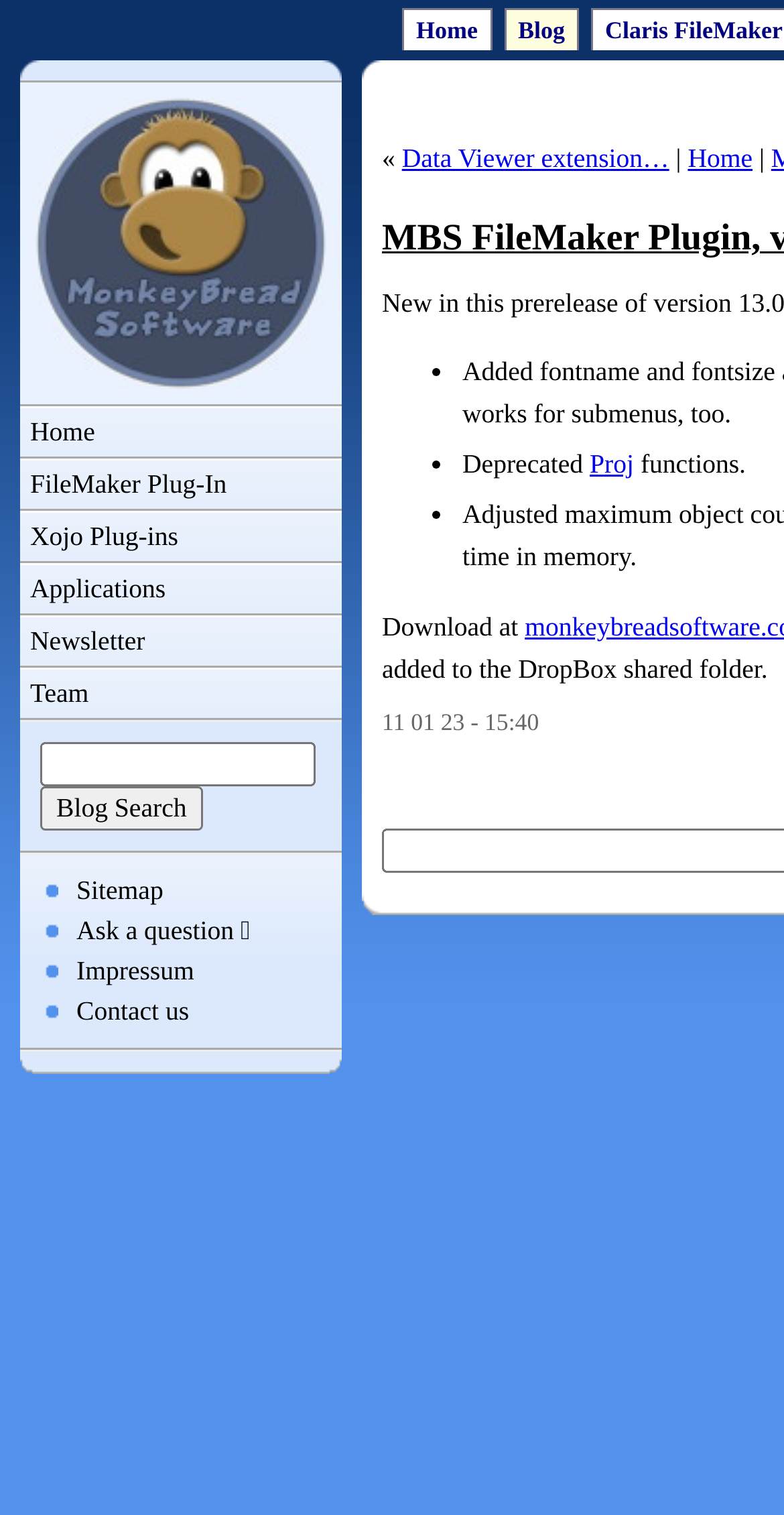What is the text next to the '«' symbol?
Kindly offer a comprehensive and detailed response to the question.

I found the '«' symbol in the blog post section, and next to it is the text 'Data Viewer extension…', so the answer is 'Data Viewer extension…'.